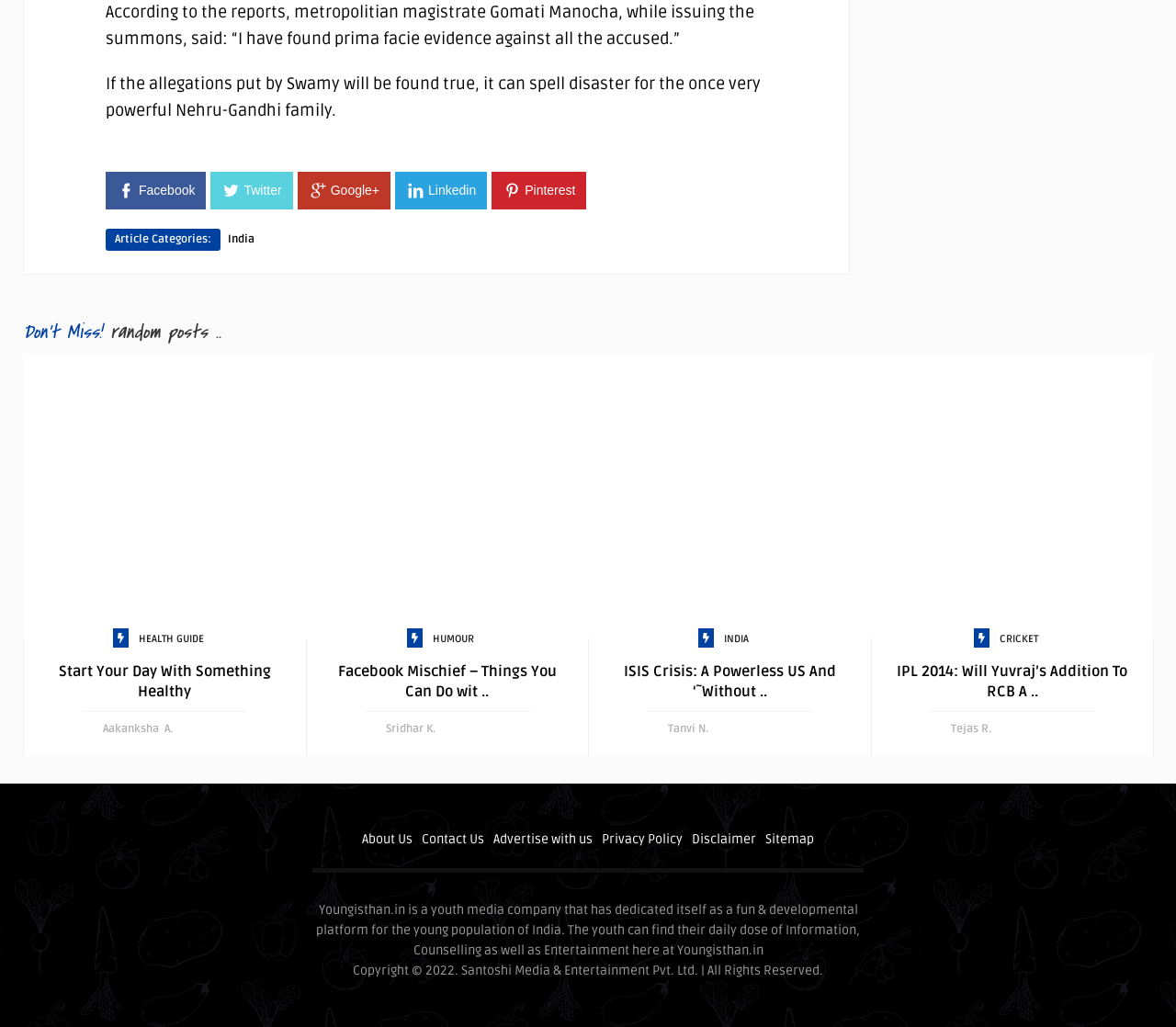Specify the bounding box coordinates of the area to click in order to execute this command: 'Check About Us'. The coordinates should consist of four float numbers ranging from 0 to 1, and should be formatted as [left, top, right, bottom].

[0.308, 0.809, 0.351, 0.824]